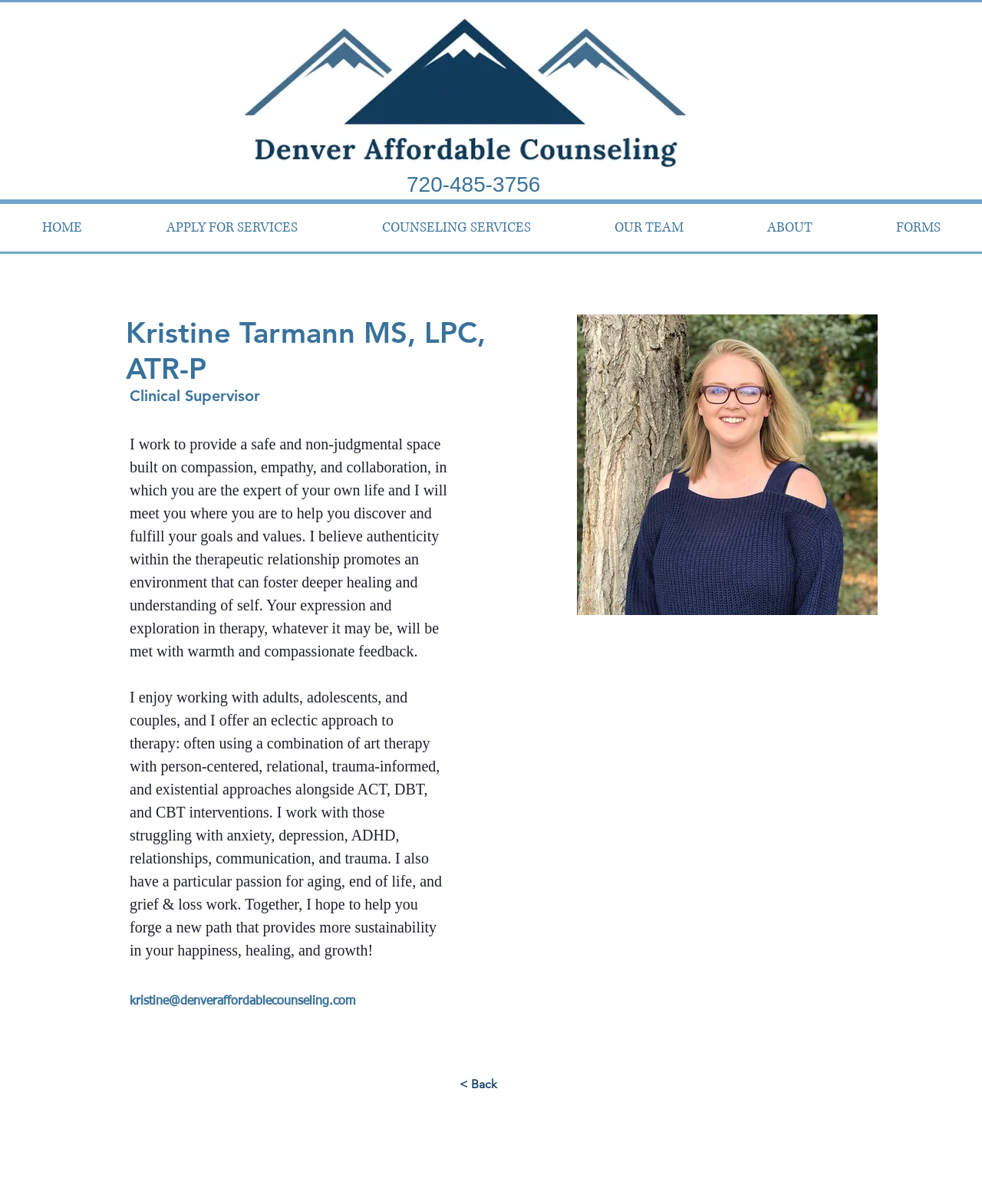Locate the bounding box coordinates of the area you need to click to fulfill this instruction: 'Apply for services'. The coordinates must be in the form of four float numbers ranging from 0 to 1: [left, top, right, bottom].

[0.127, 0.169, 0.346, 0.209]